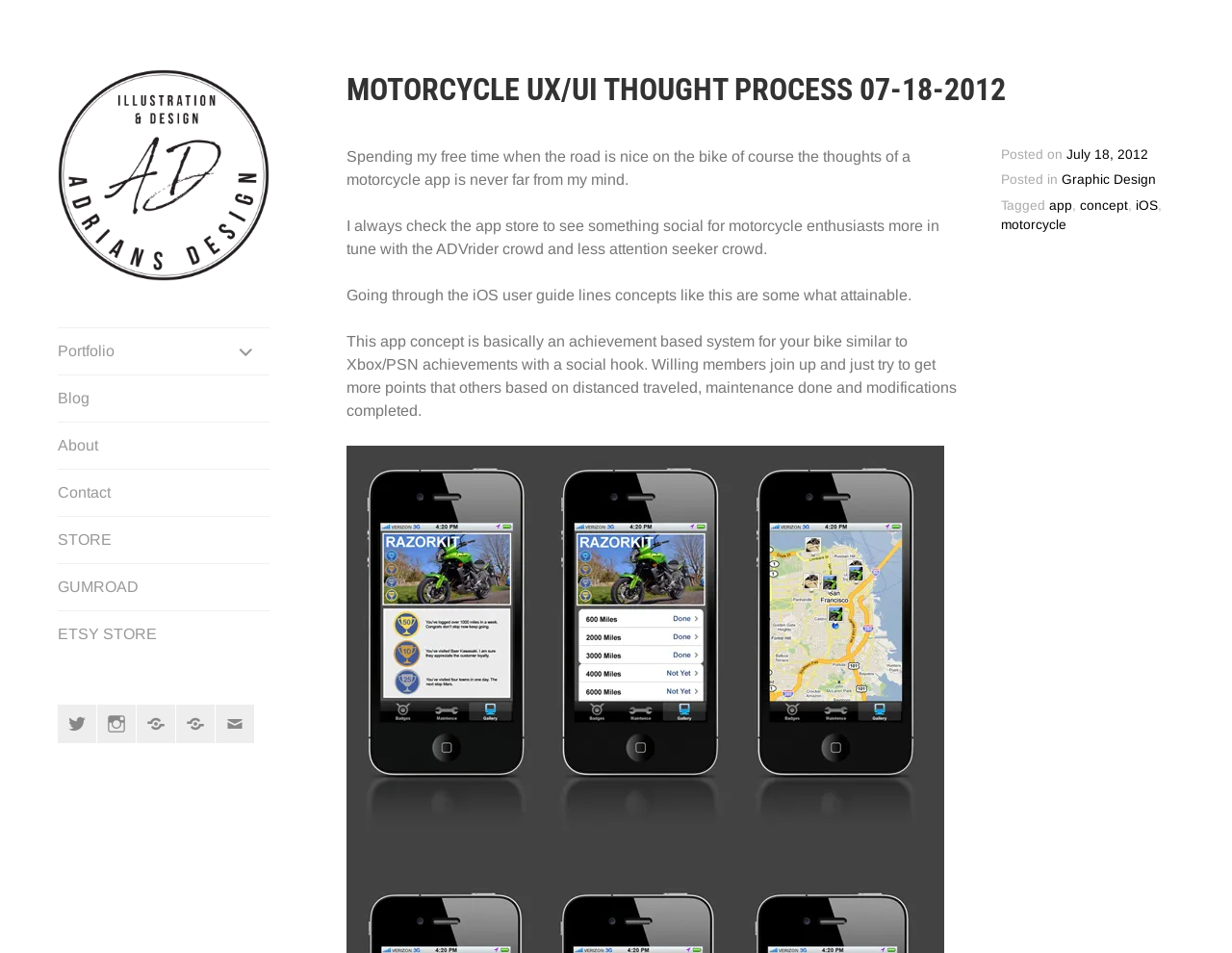Respond to the question below with a single word or phrase:
What is the author's profession?

Graphic Designer